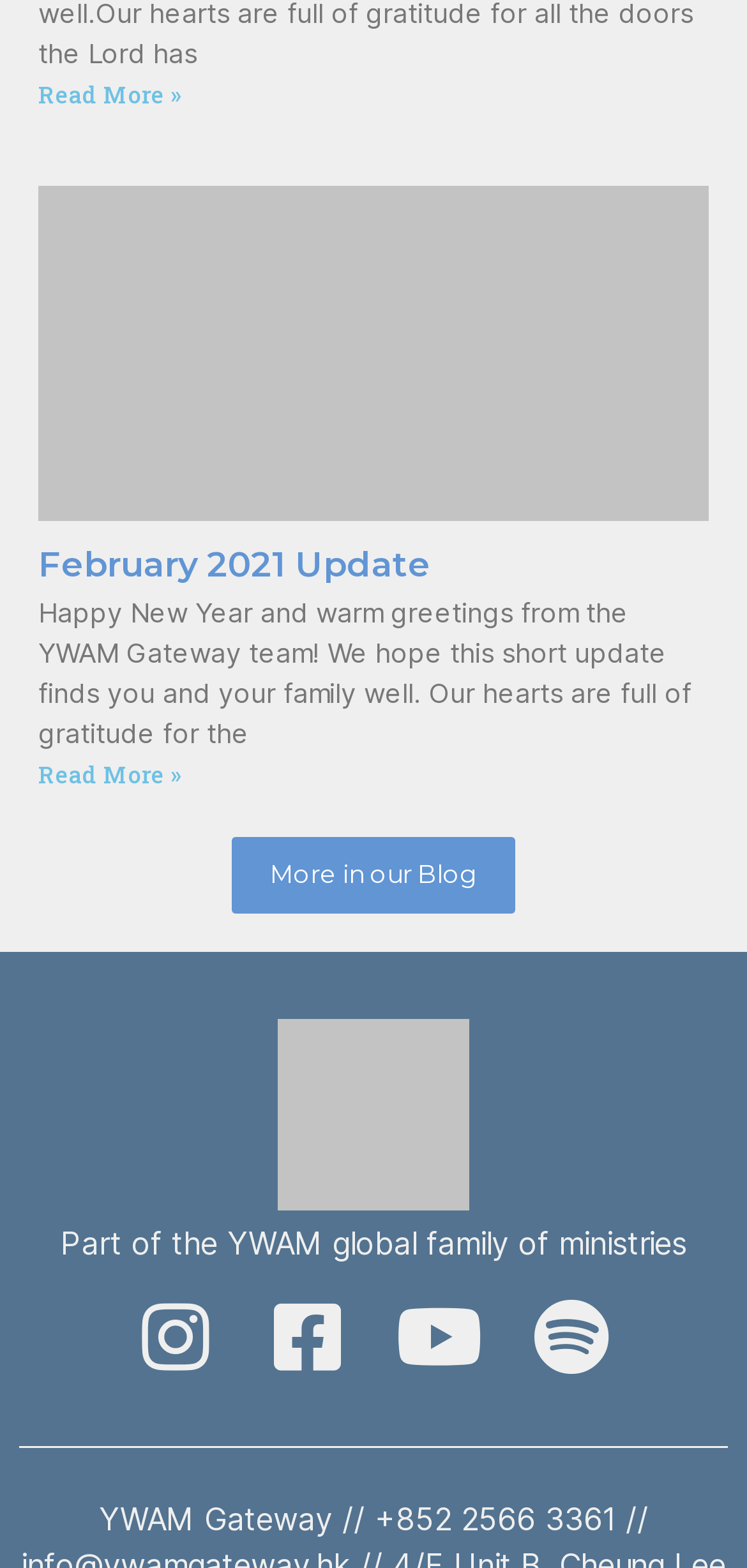Please identify the bounding box coordinates of the element I should click to complete this instruction: 'View more blog posts'. The coordinates should be given as four float numbers between 0 and 1, like this: [left, top, right, bottom].

[0.31, 0.534, 0.69, 0.582]